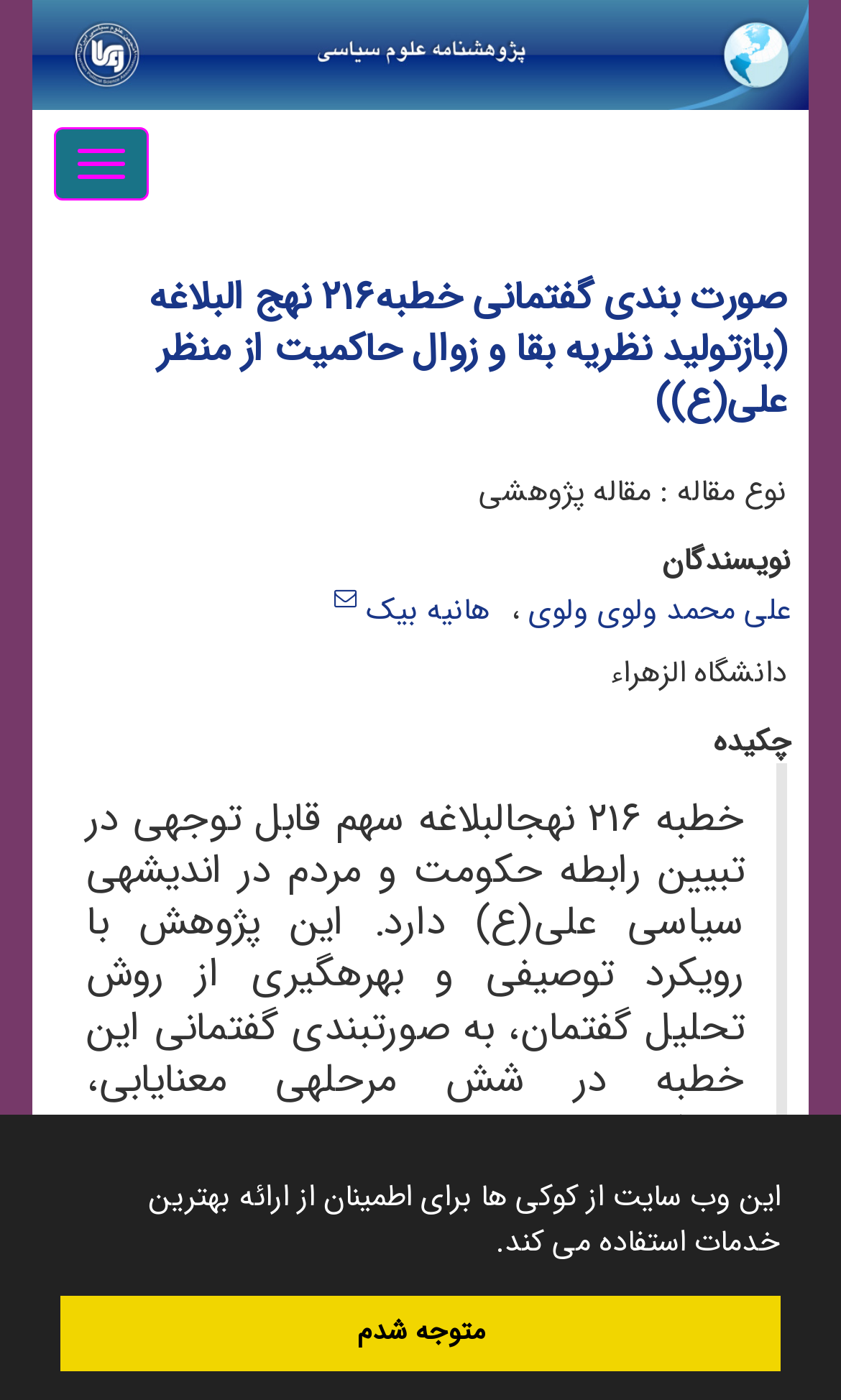Pinpoint the bounding box coordinates of the clickable area needed to execute the instruction: "read the abstract". The coordinates should be specified as four float numbers between 0 and 1, i.e., [left, top, right, bottom].

[0.103, 0.563, 0.885, 0.645]